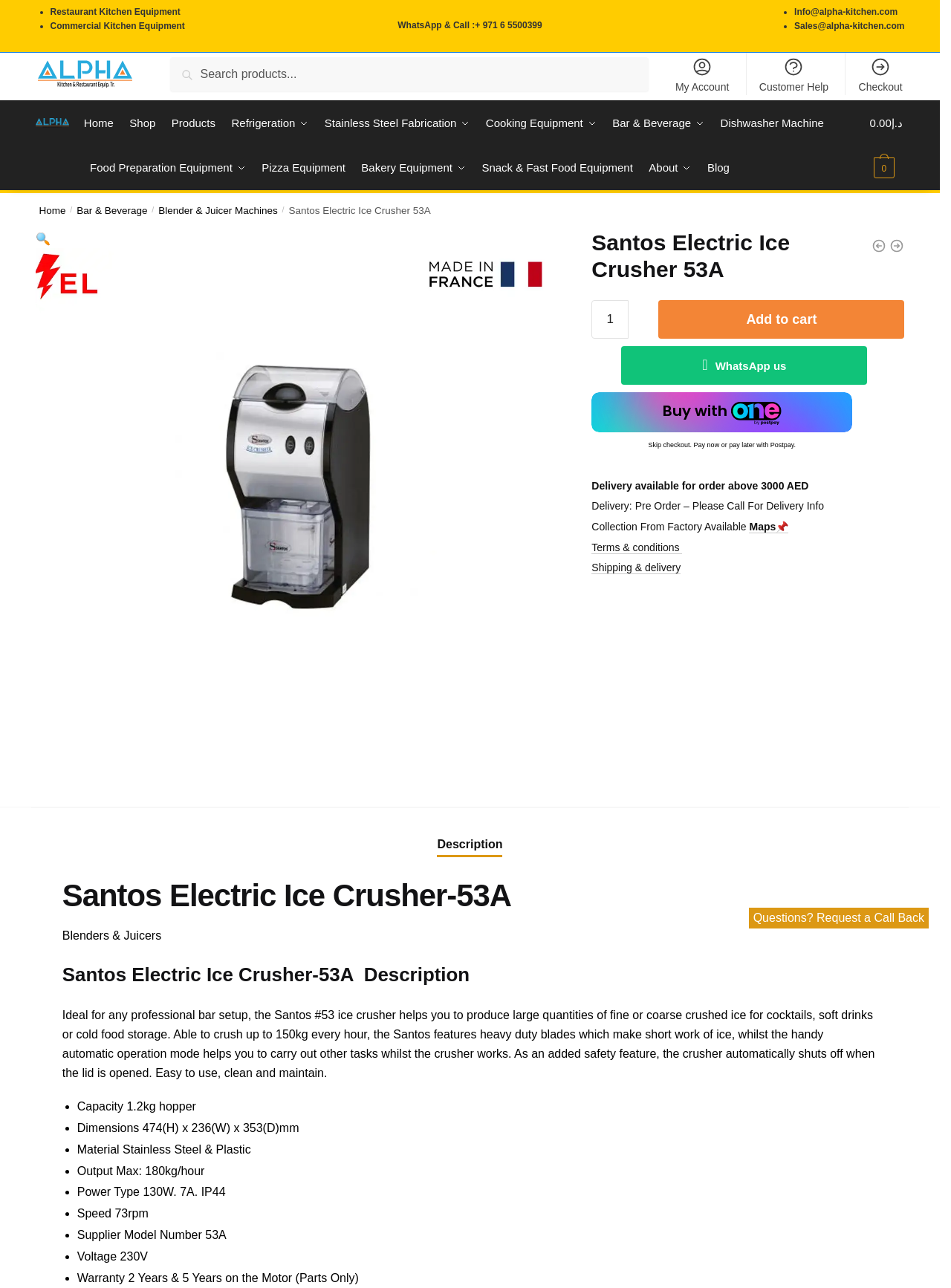What is the purpose of the Santos Electric Ice Crusher-53A?
Answer briefly with a single word or phrase based on the image.

Crushing ice for cocktails and cold food storage